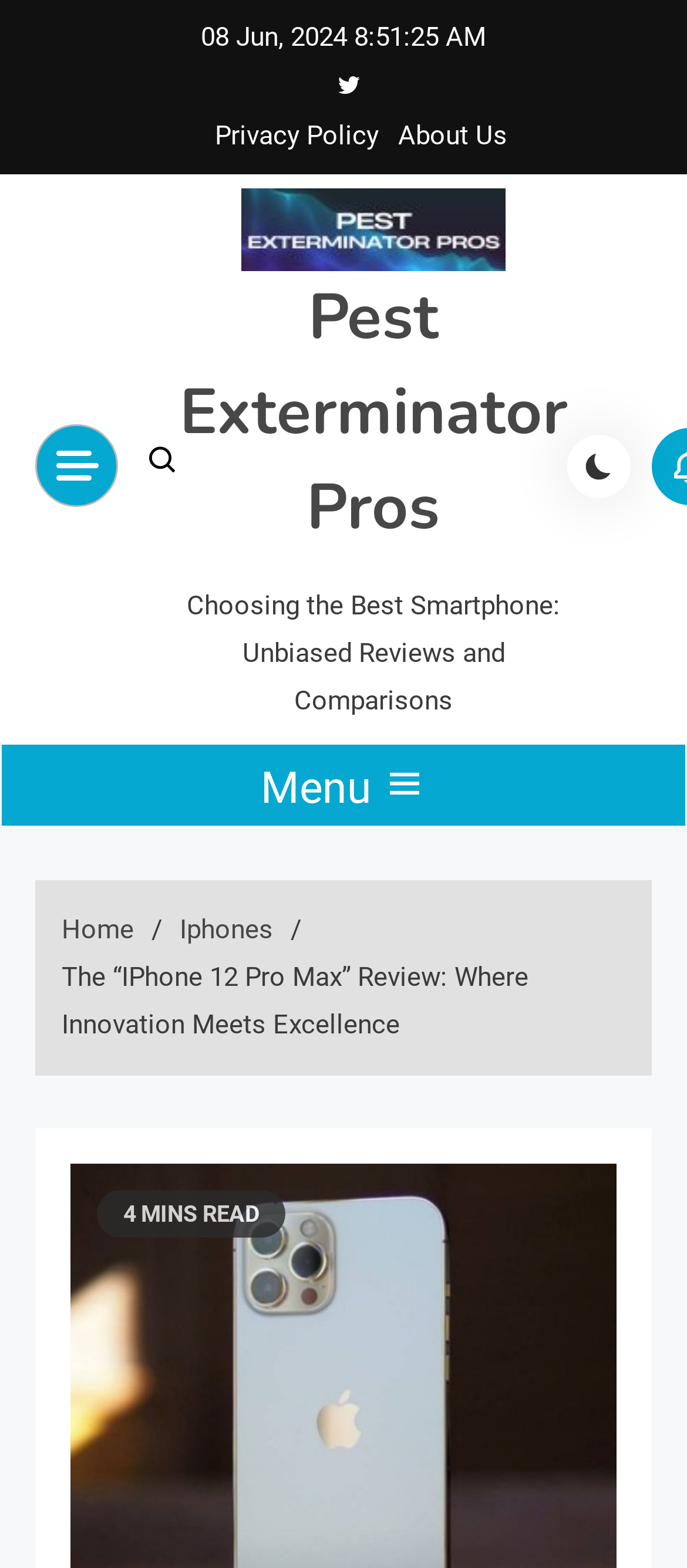Kindly provide the bounding box coordinates of the section you need to click on to fulfill the given instruction: "Go to the privacy policy page".

[0.313, 0.076, 0.551, 0.097]